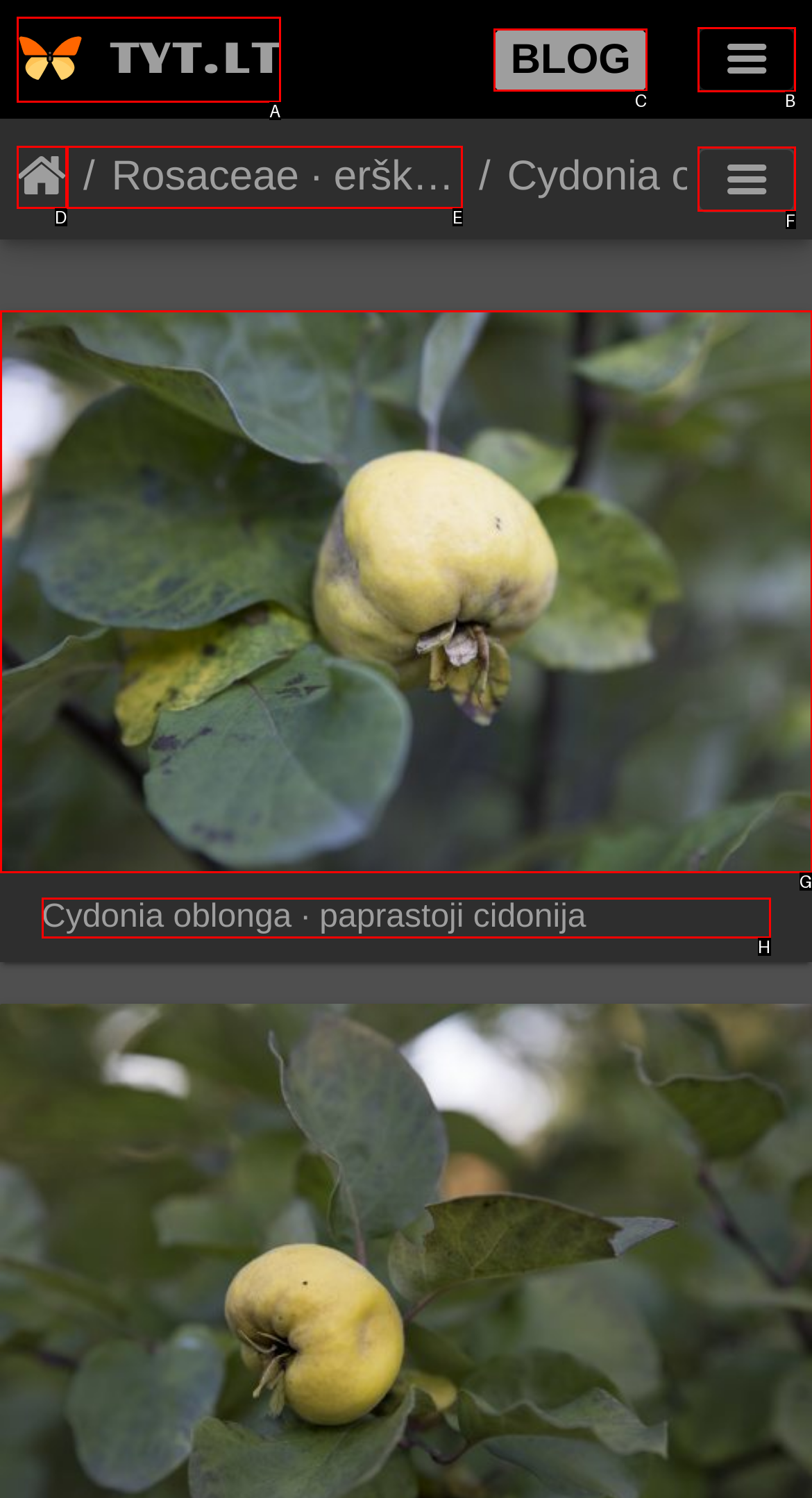Determine the HTML element to be clicked to complete the task: visit blog. Answer by giving the letter of the selected option.

C